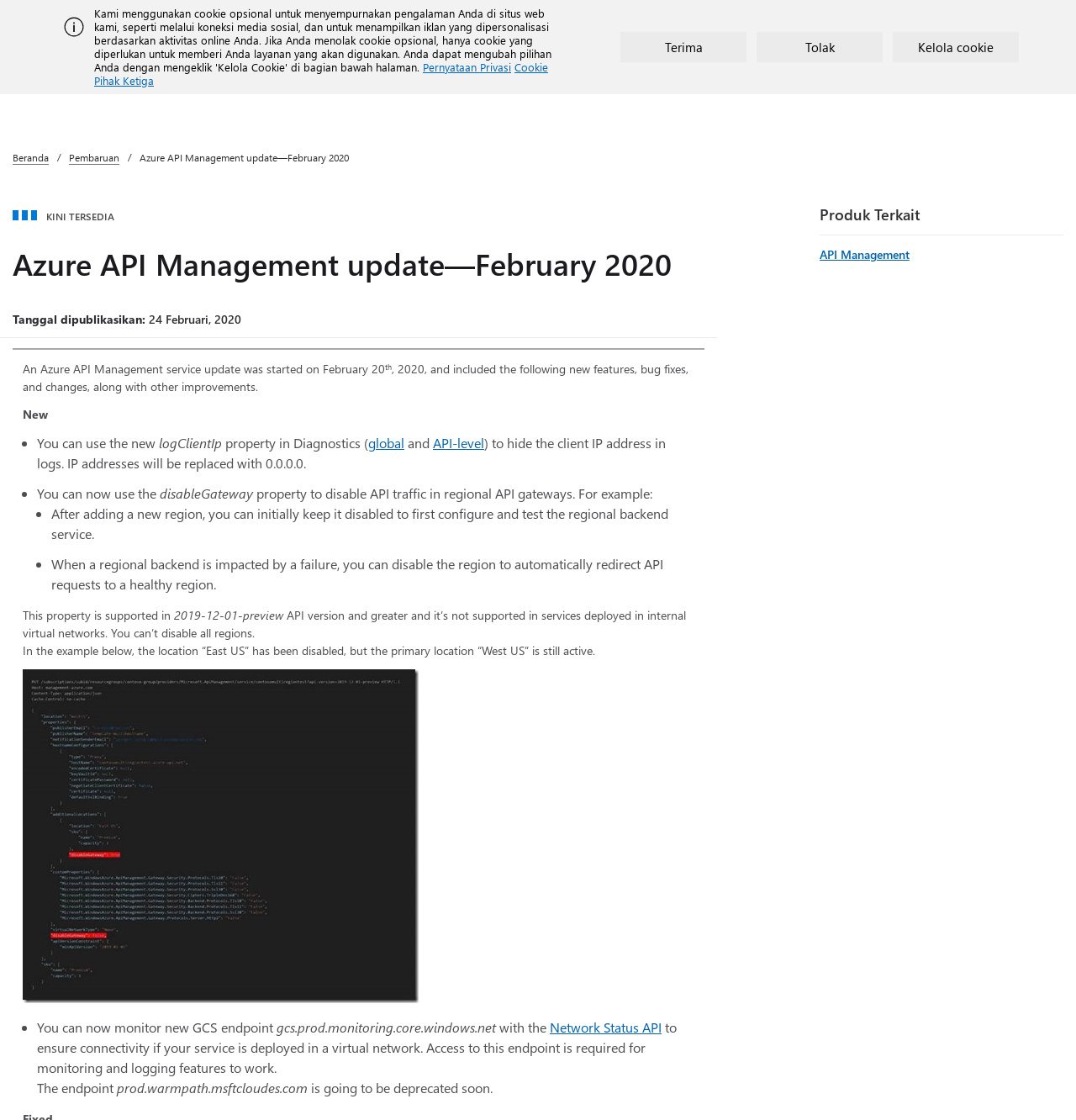Can you find and generate the webpage's heading?

Azure API Management update—February 2020